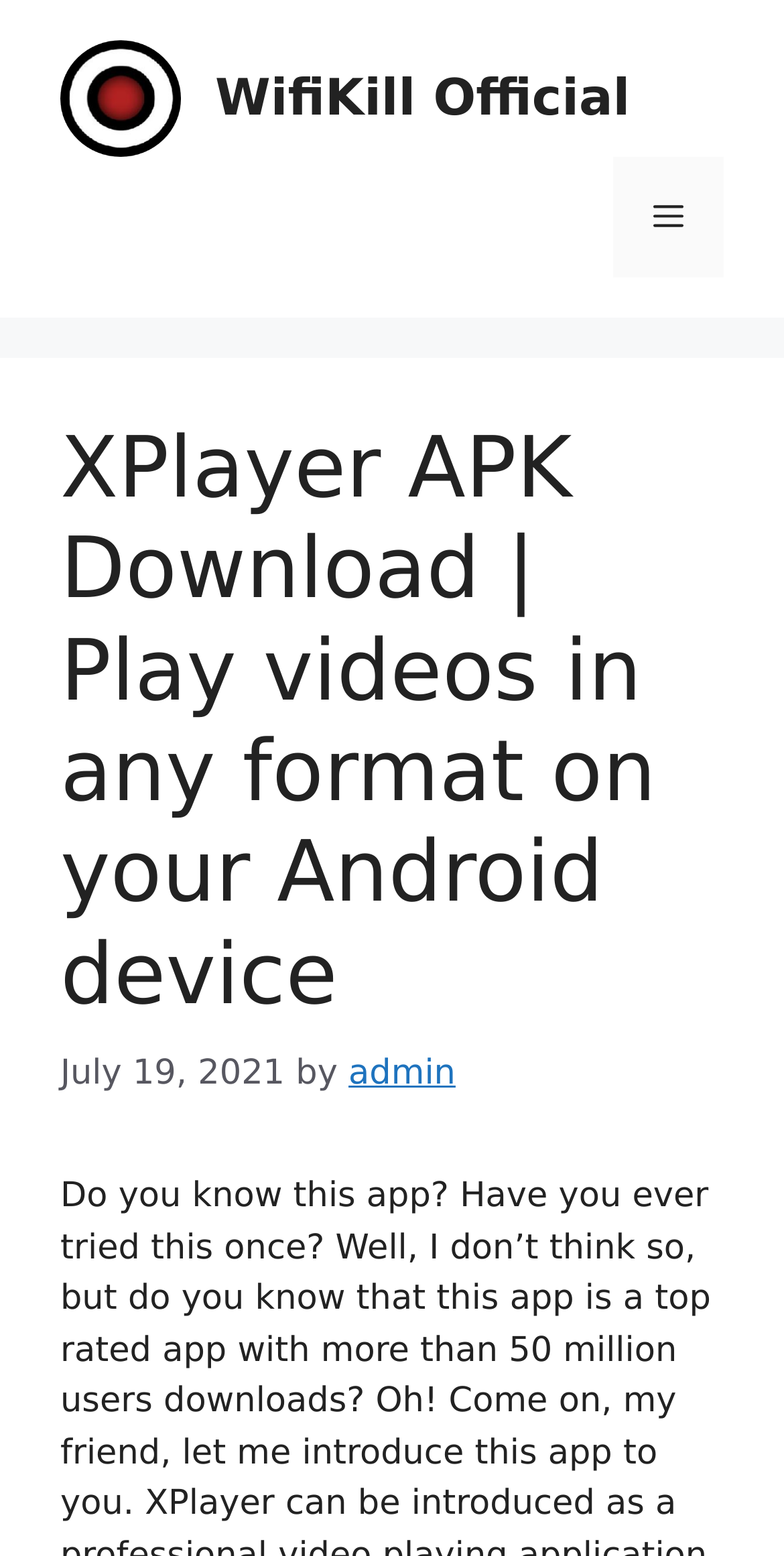Extract the main heading text from the webpage.

XPlayer APK Download | Play videos in any format on your Android device